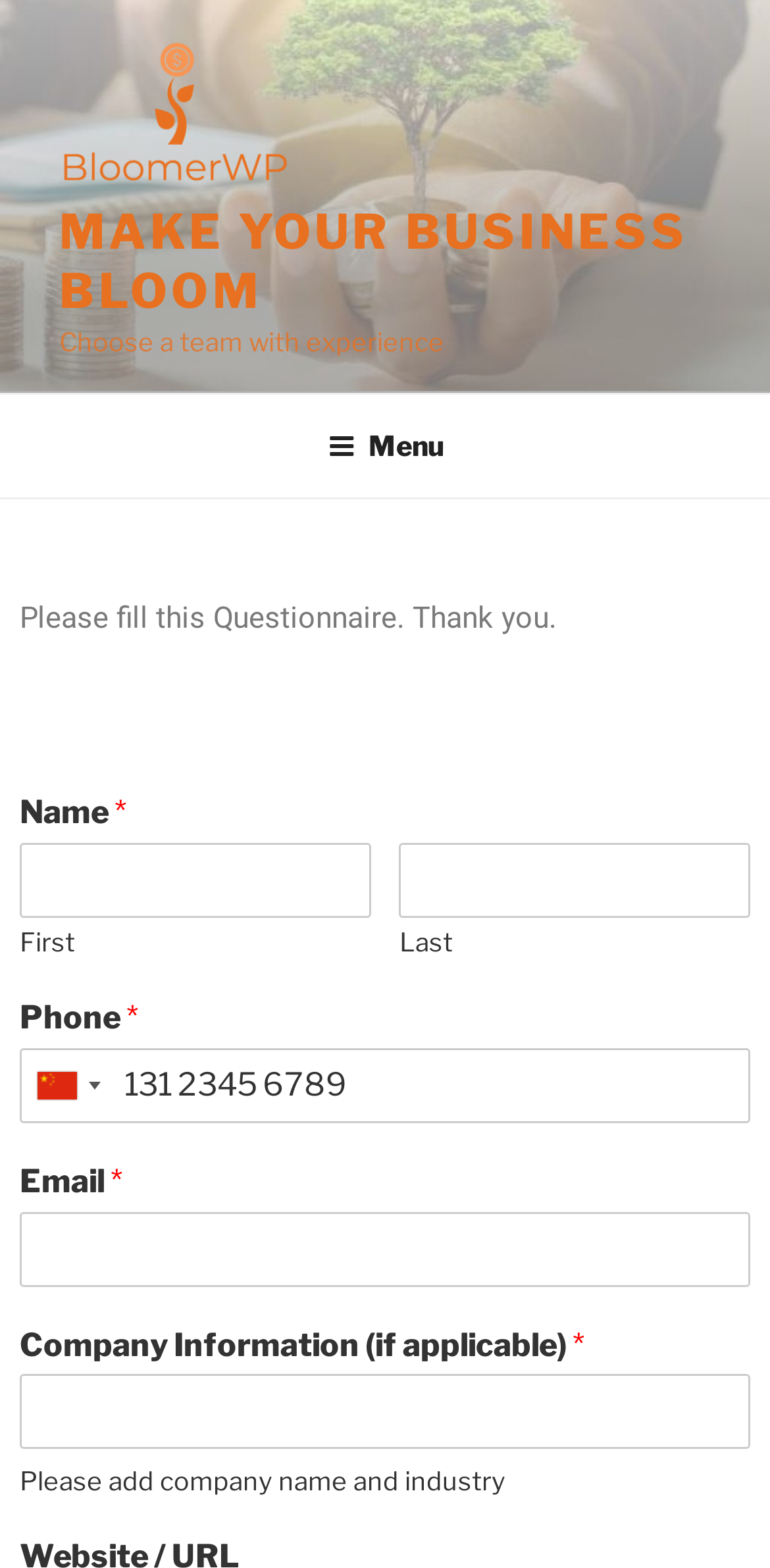What is the first field to fill in the questionnaire?
Give a detailed explanation using the information visible in the image.

The first field to fill in the questionnaire is 'Name' because it is the first input field that appears on the webpage, with a label 'Name' and an asterisk symbol indicating it is a required field.